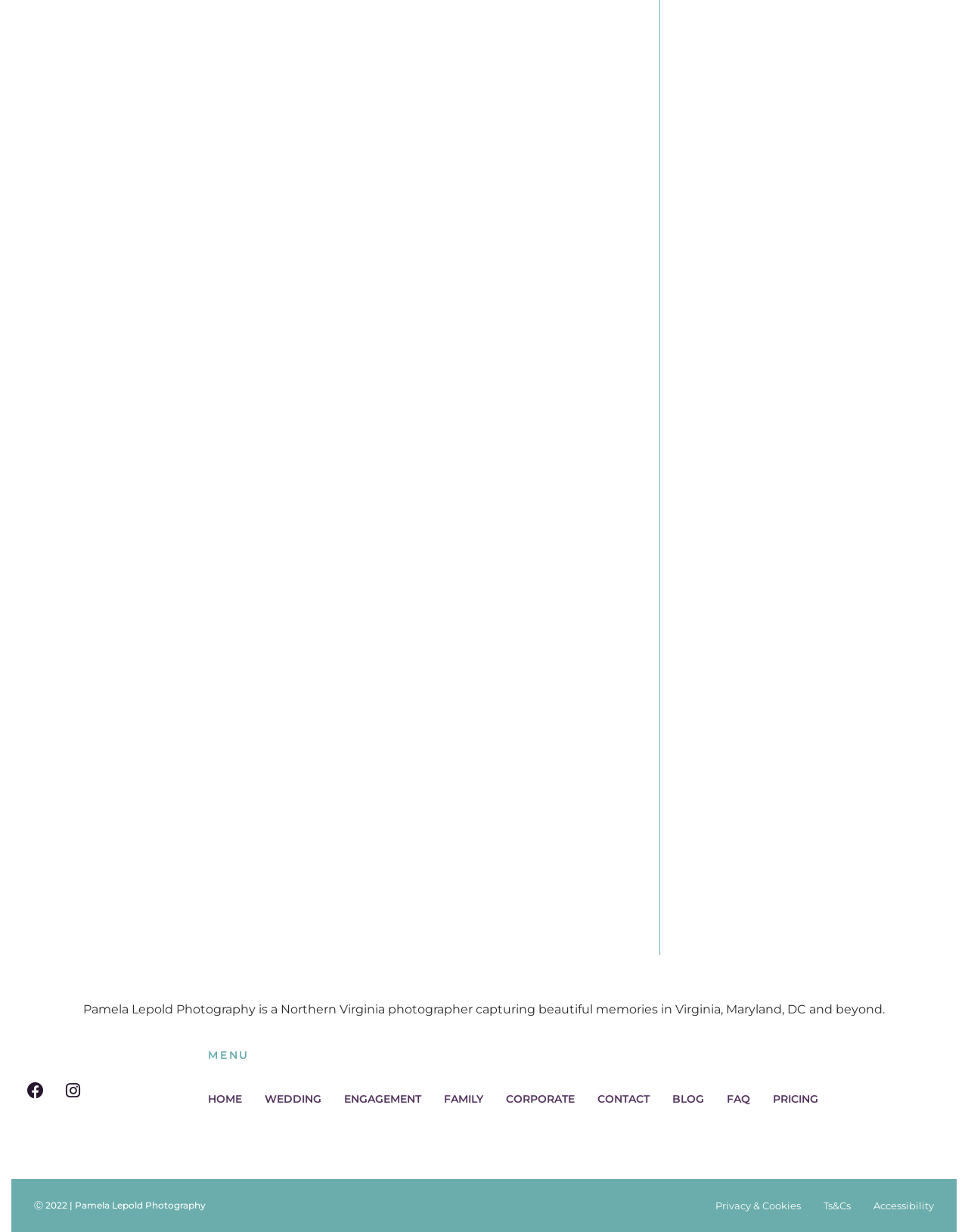What is the copyright year of Lepold Photography's website?
Look at the image and answer the question with a single word or phrase.

2022